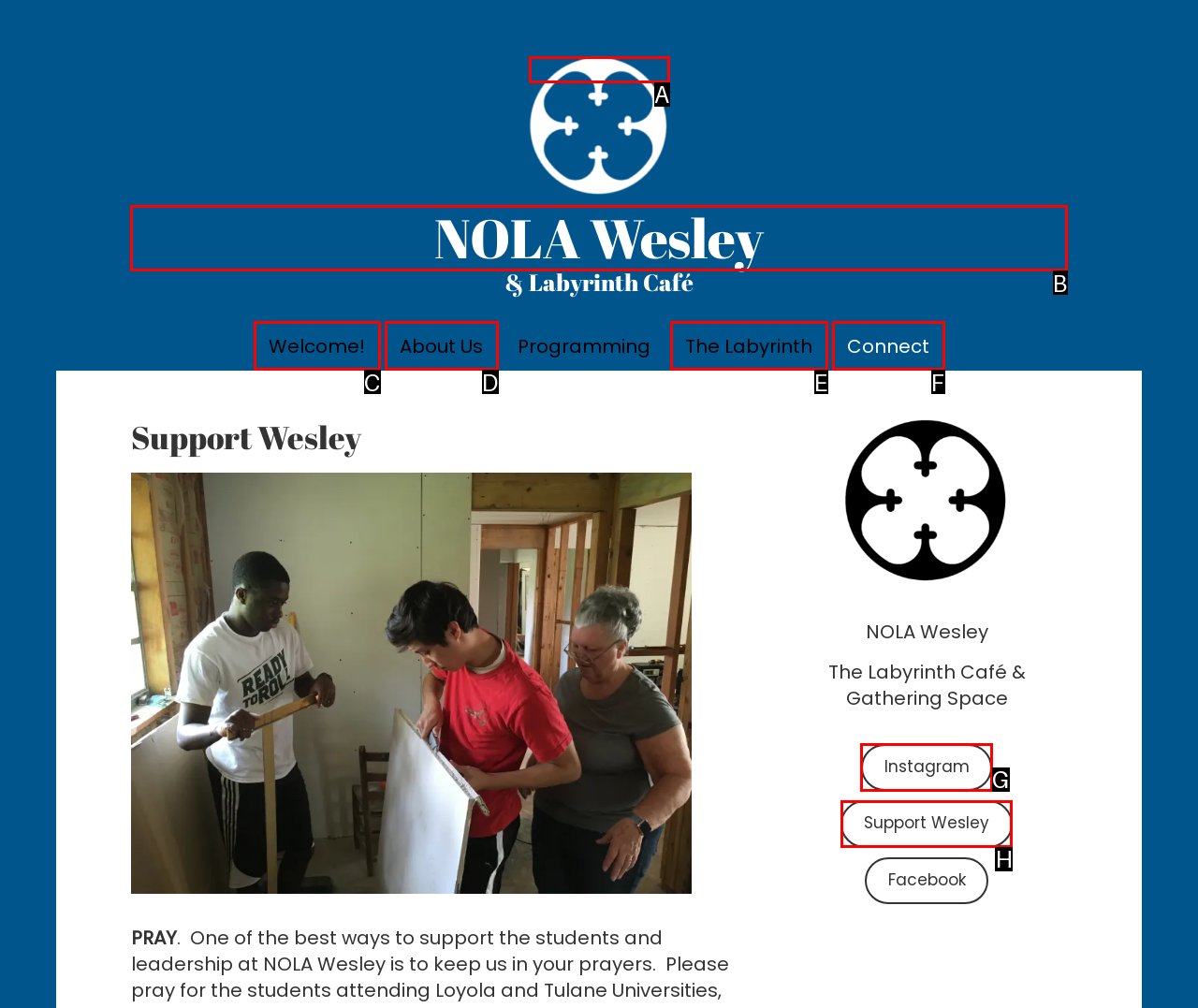Tell me which one HTML element I should click to complete the following task: read about NOLA Wesley Answer with the option's letter from the given choices directly.

B